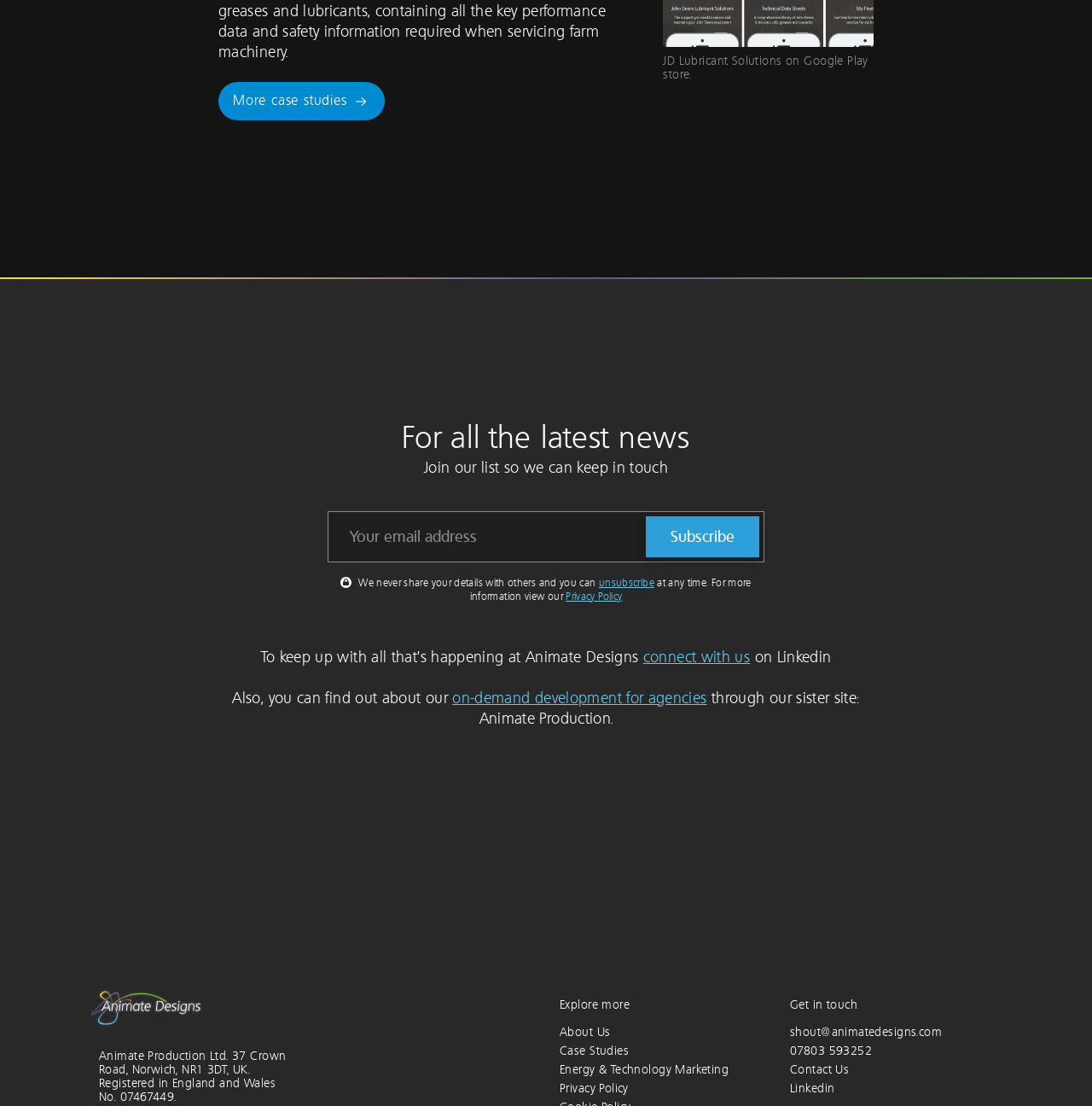Please respond in a single word or phrase: 
How can users unsubscribe from the newsletter?

By clicking unsubscribe link